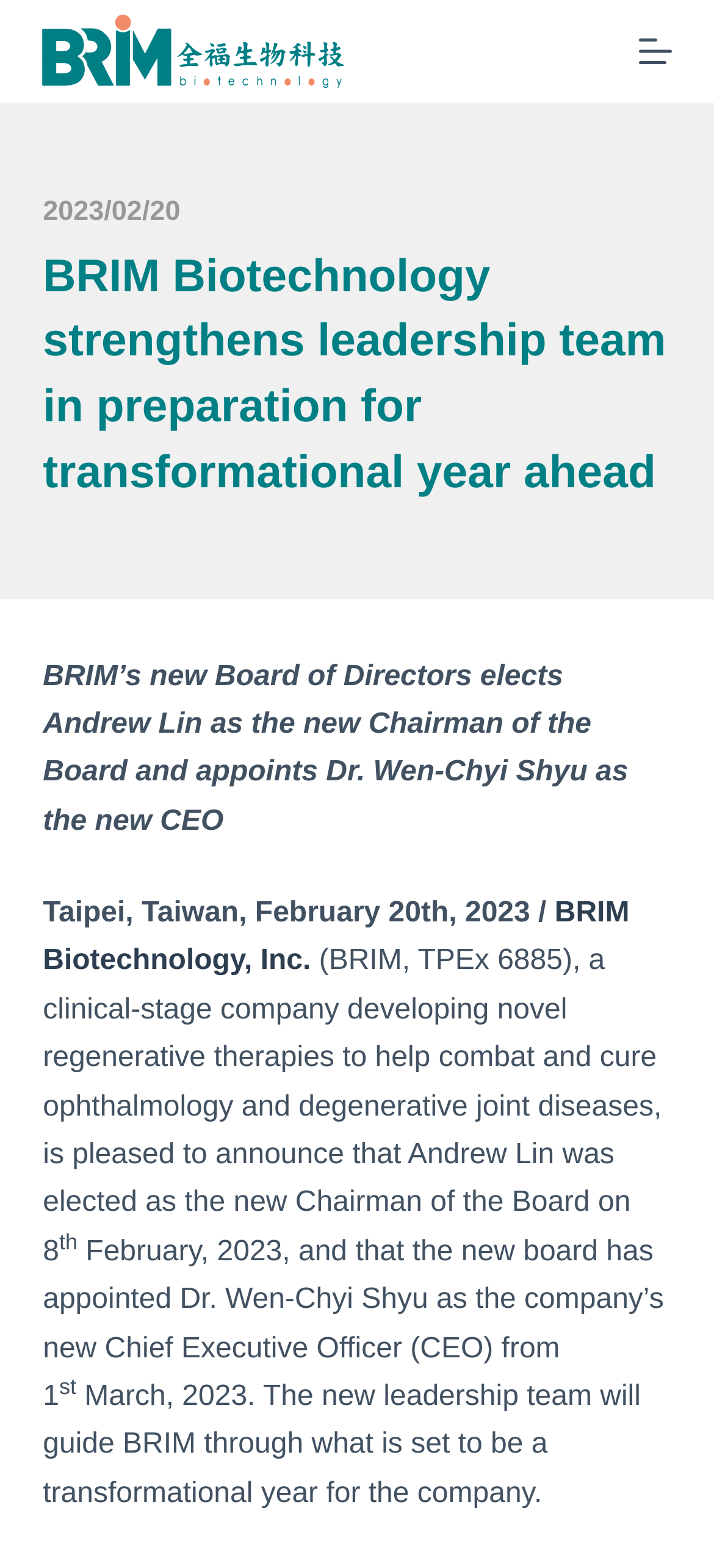Identify the bounding box for the given UI element using the description provided. Coordinates should be in the format (top-left x, top-left y, bottom-right x, bottom-right y) and must be between 0 and 1. Here is the description: alt="BRIM Biotechnology, Inc."

[0.06, 0.009, 0.481, 0.056]